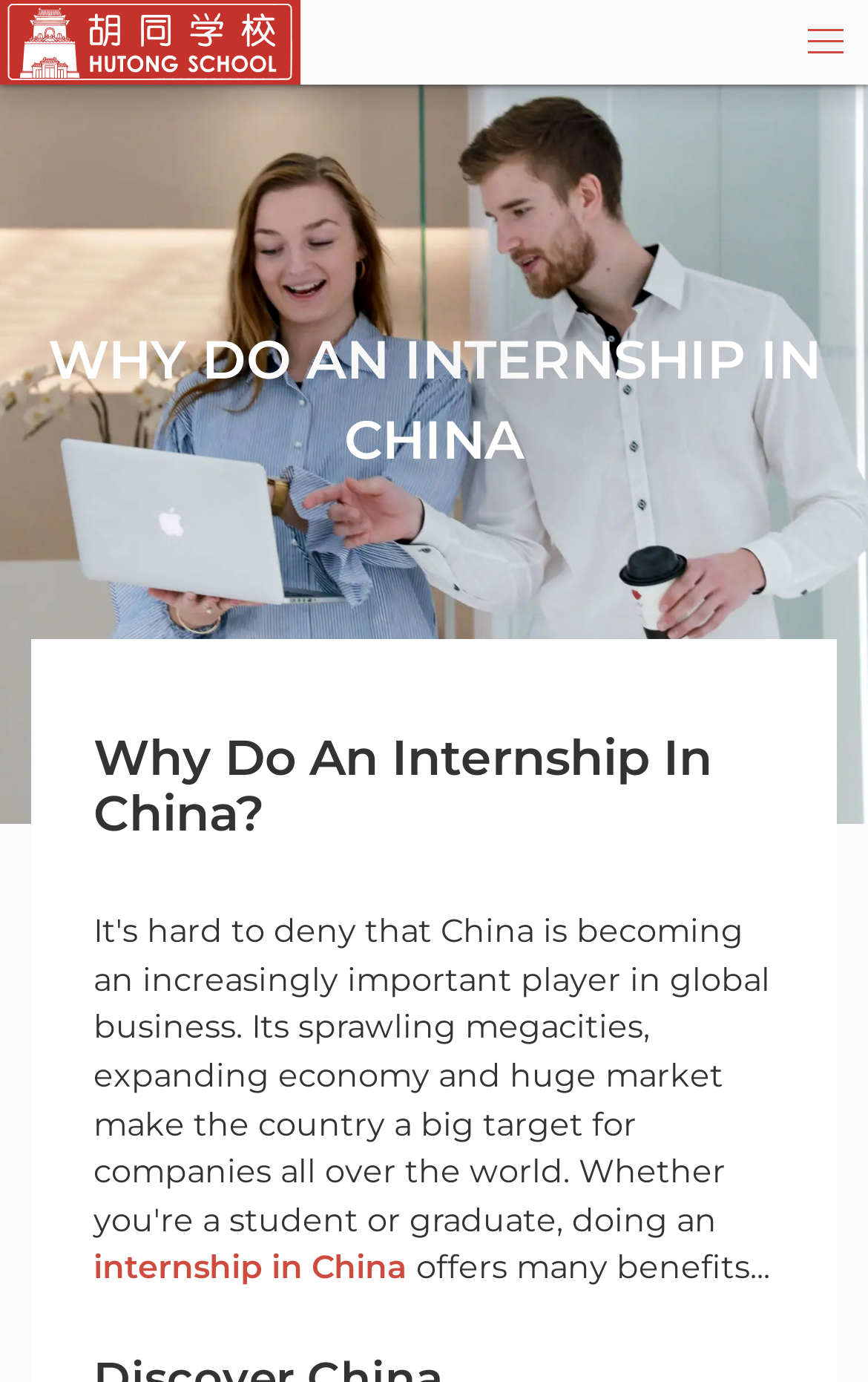Locate the bounding box of the UI element defined by this description: "Wednesday, November 4th, 2009". The coordinates should be given as four float numbers between 0 and 1, formatted as [left, top, right, bottom].

None